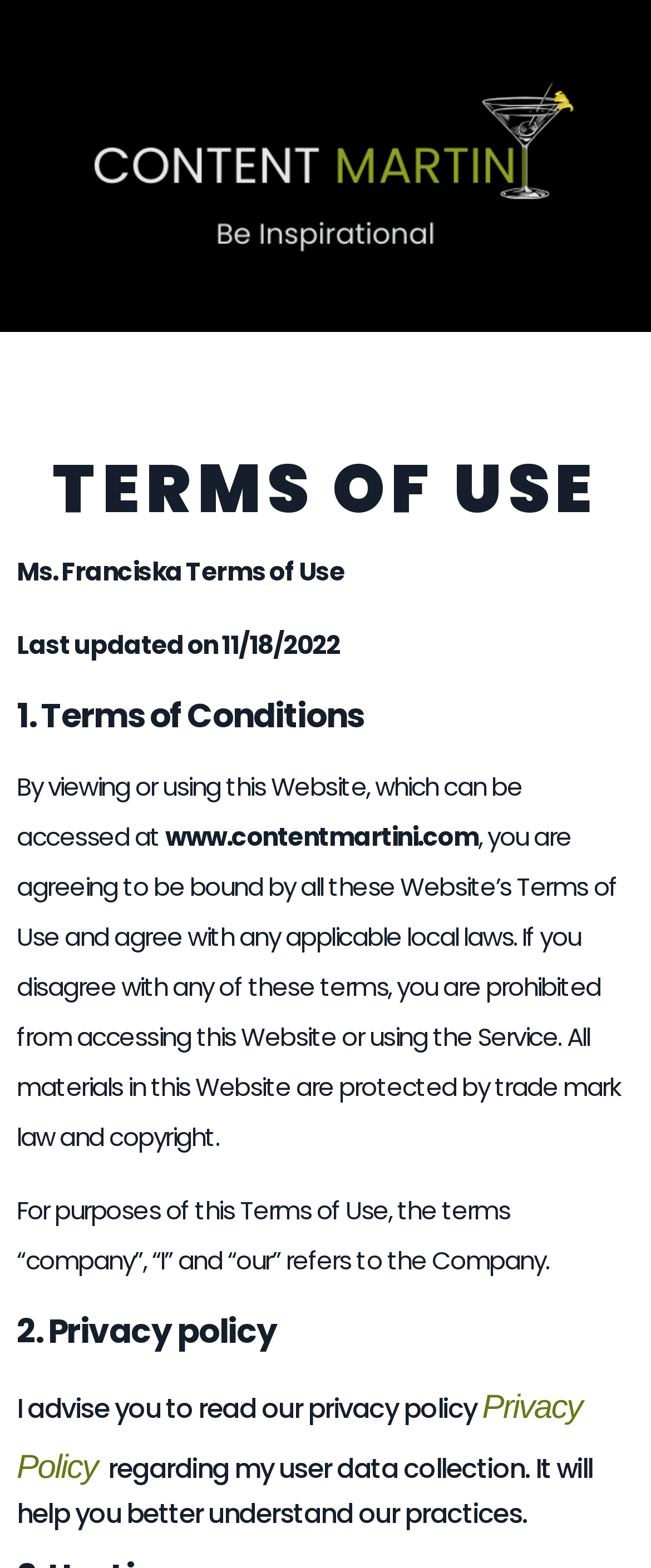Given the description "Instagram", determine the bounding box of the corresponding UI element.

None